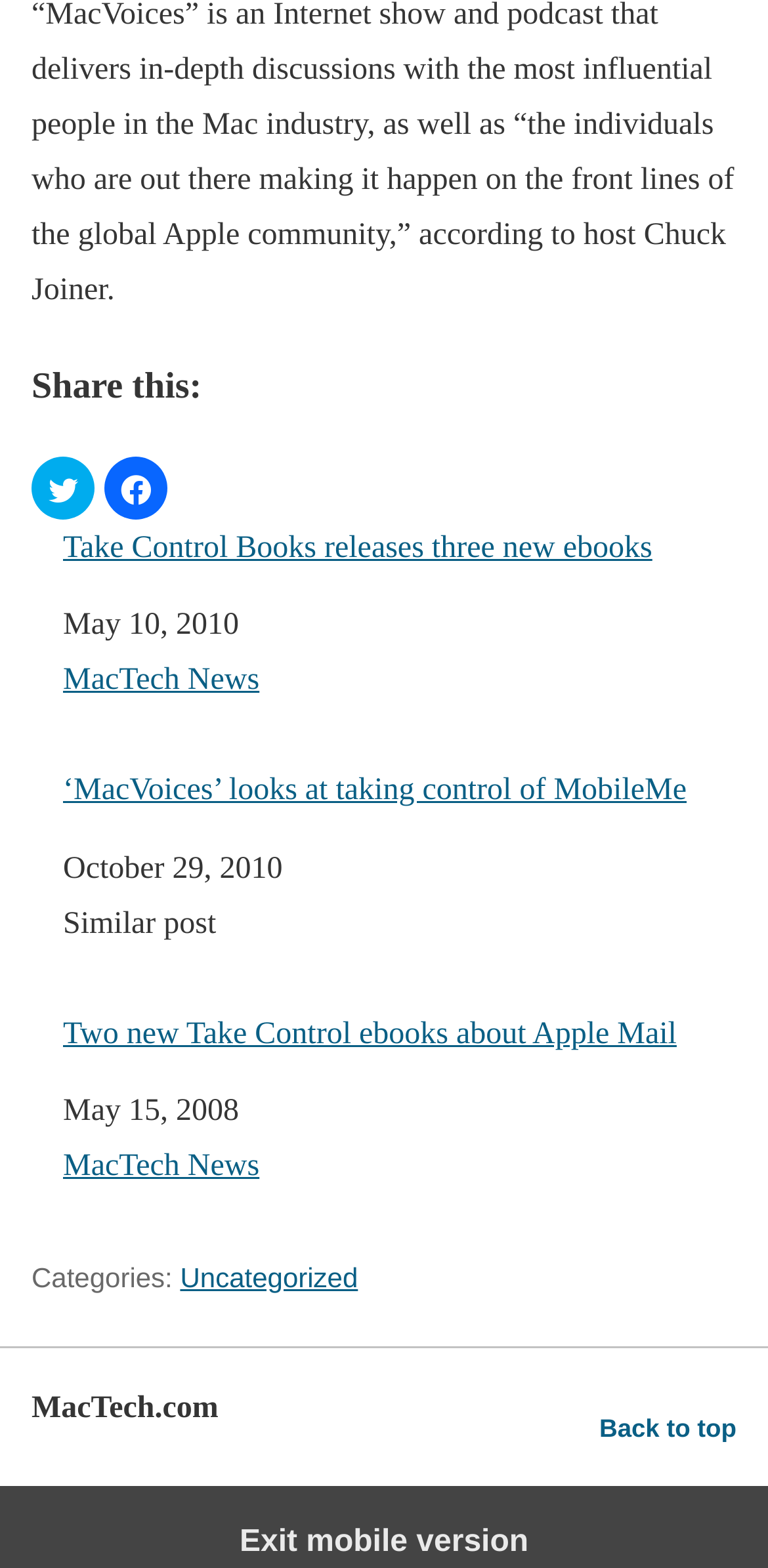Give a one-word or one-phrase response to the question:
What is the category of the current article?

Uncategorized